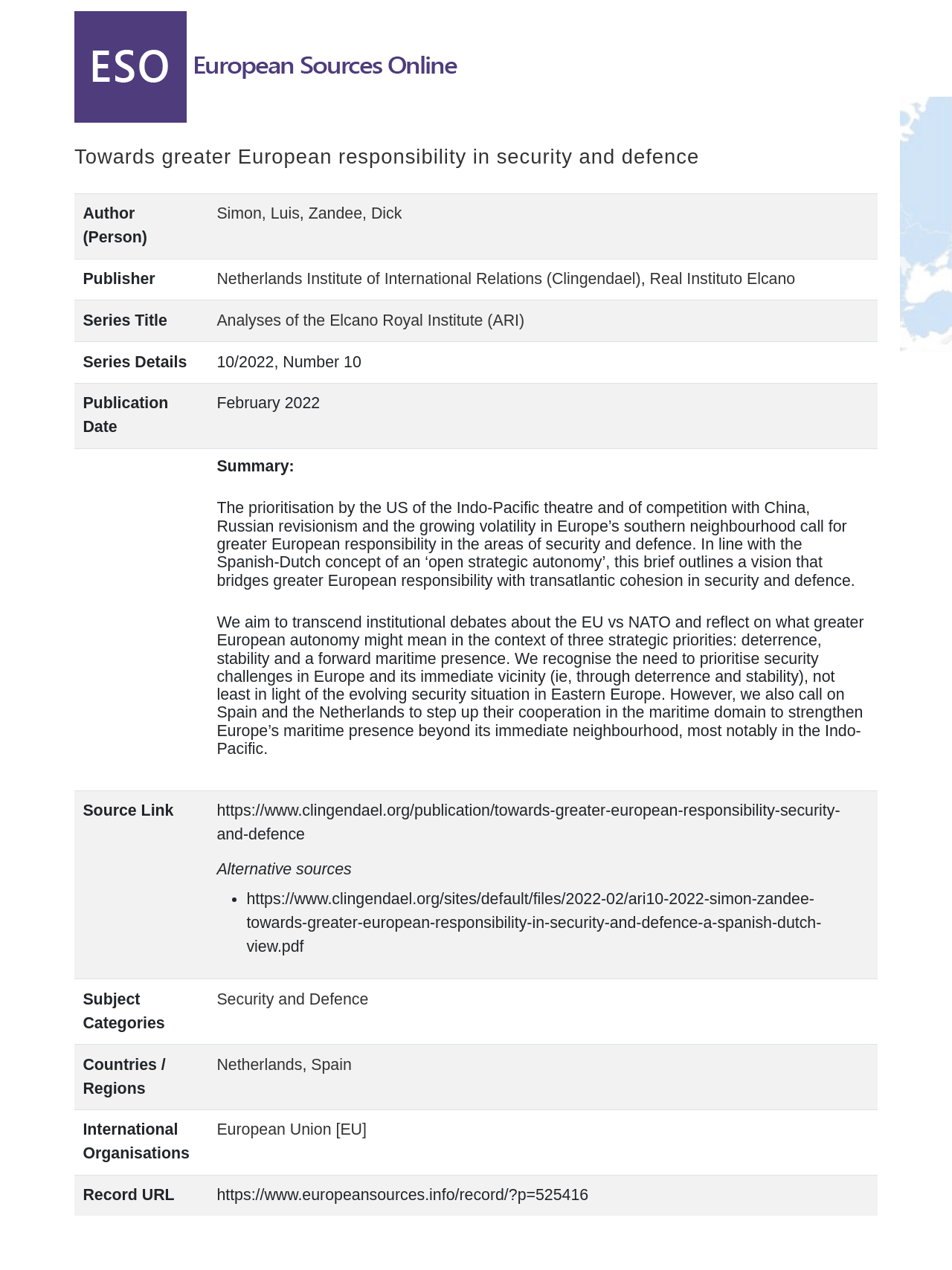Use a single word or phrase to answer the question:
What is the title of the article?

Towards greater European responsibility in security and defence